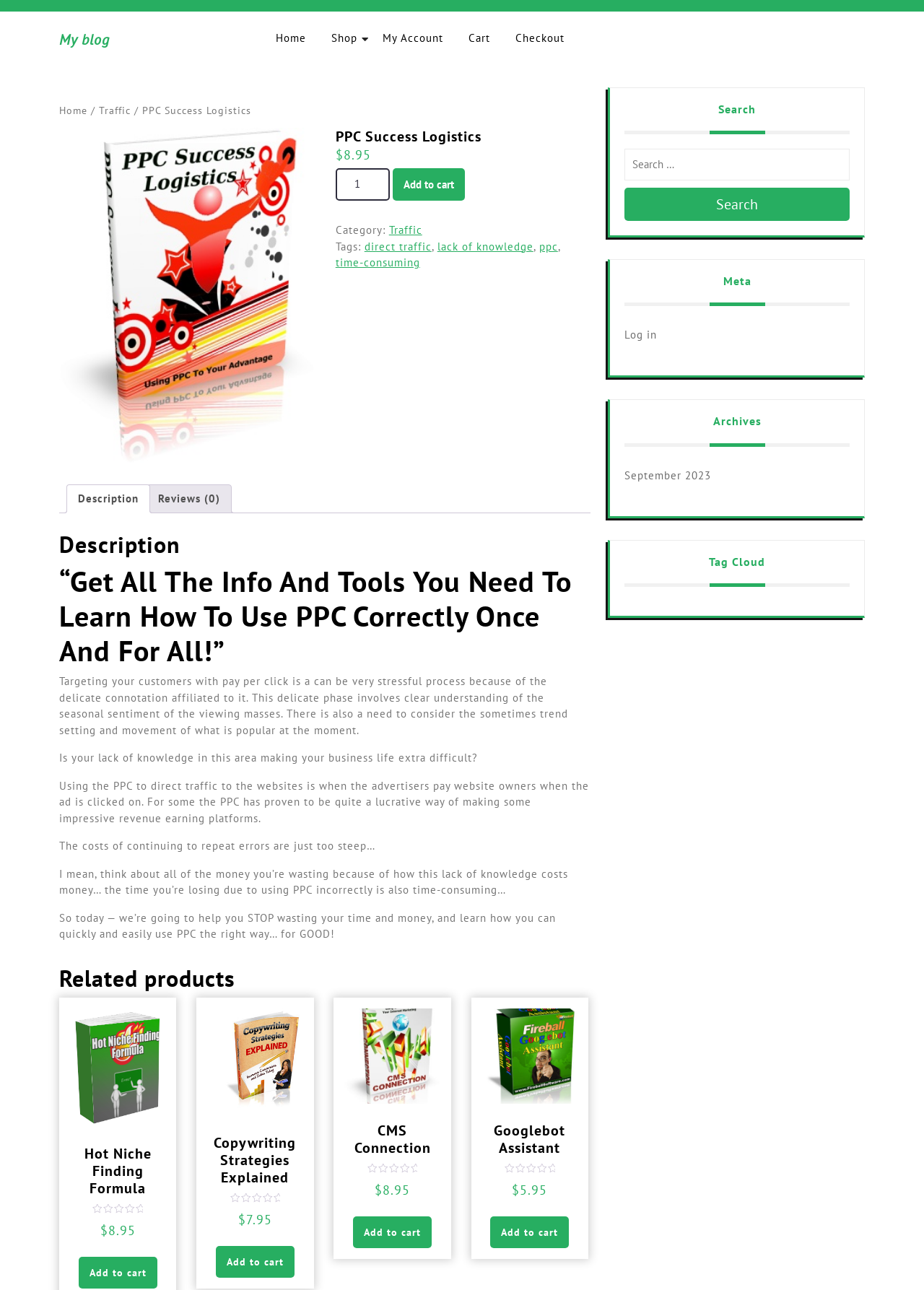Determine the bounding box coordinates of the target area to click to execute the following instruction: "View product description."

[0.072, 0.375, 0.162, 0.398]